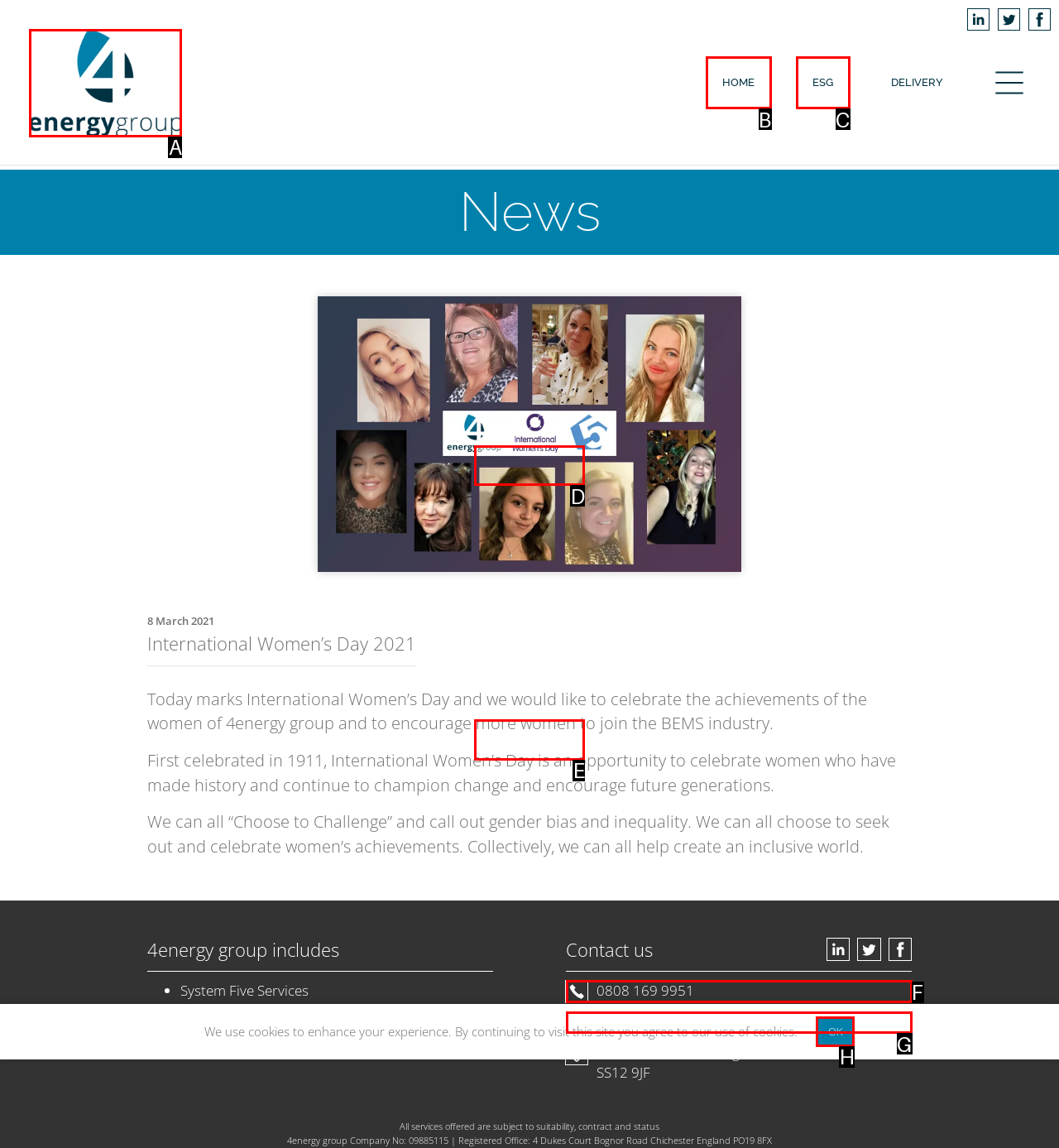Tell me which one HTML element I should click to complete the following task: Click the CONTACT link Answer with the option's letter from the given choices directly.

E